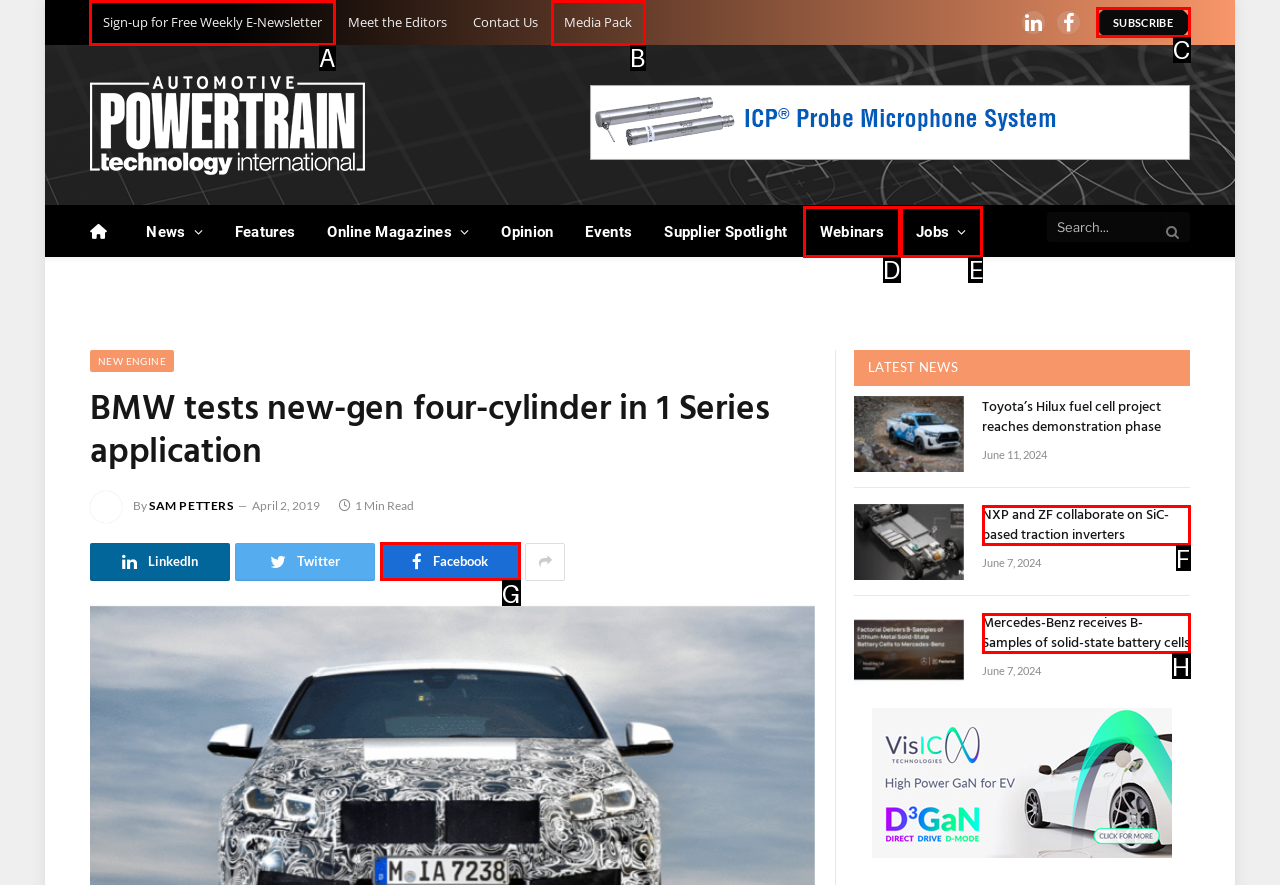Select the UI element that should be clicked to execute the following task: Sign up for the free weekly e-newsletter
Provide the letter of the correct choice from the given options.

A